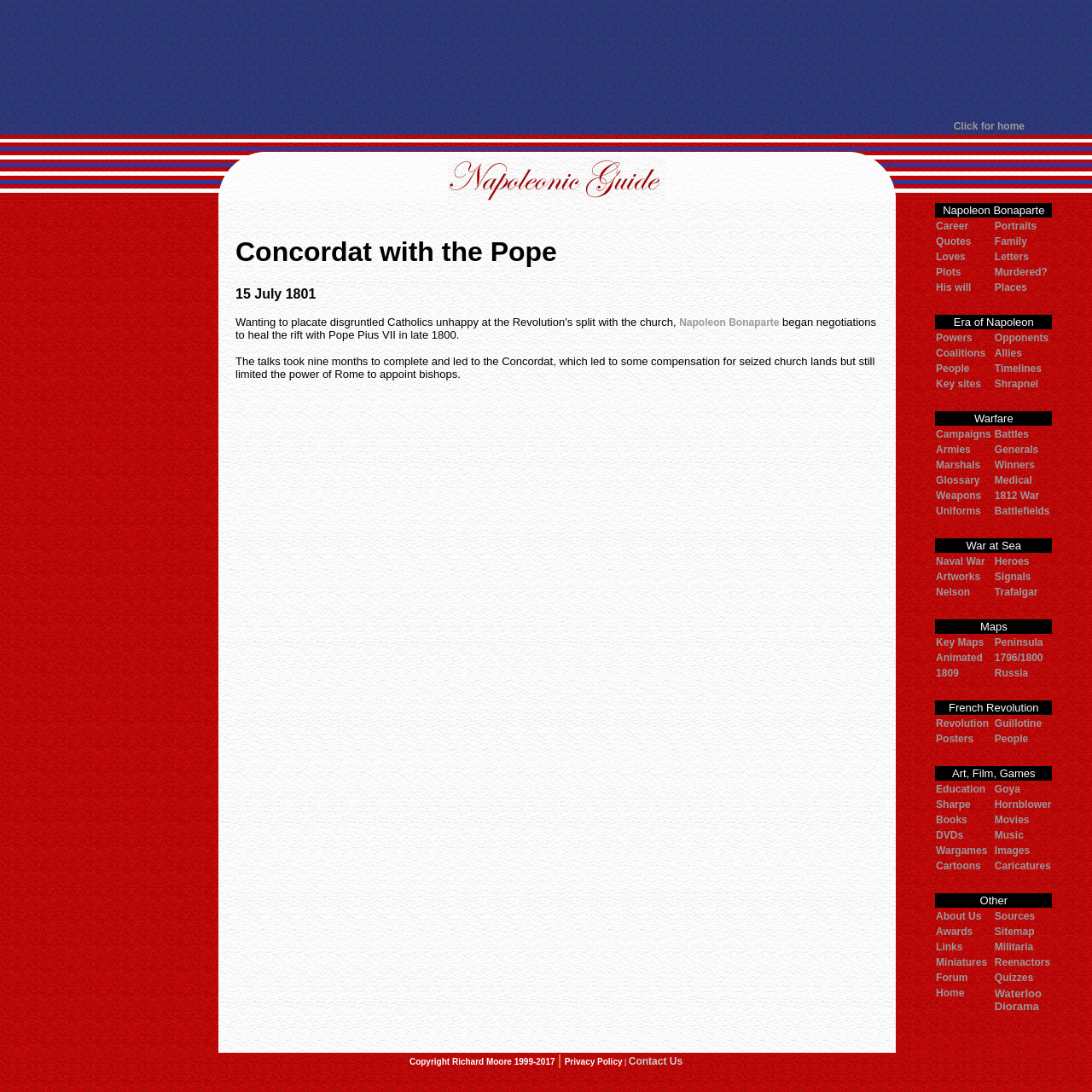Write a detailed summary of the webpage, including text, images, and layout.

This webpage is about the Concordat with the Pope, specifically Napoleon Bonaparte's negotiations with Pope Pius VII in 1800. The page is divided into several sections. At the top, there is a banner with an advertisement on the left and a "Click for home" link on the right. Below the banner, there is a large section dedicated to the Concordat with the Pope, which includes a heading, a paragraph of text, and three images. The text describes the negotiations between Napoleon and the Pope, which led to the Concordat, a agreement that compensated for seized church lands but limited the power of Rome to appoint bishops.

To the right of the main content, there is a table with several links related to Napoleon Bonaparte, including "Career", "Portraits", "Quotes", "Family", "Loves", "Letters", "Plots", "Murdered?", "His will", and "Places". These links are organized into rows, with two links per row.

At the bottom of the page, there is another advertisement. Throughout the page, there are several empty cells and line breaks, which separate the different sections of content. Overall, the page is focused on providing information about the Concordat with the Pope and Napoleon Bonaparte, with additional links to related topics.